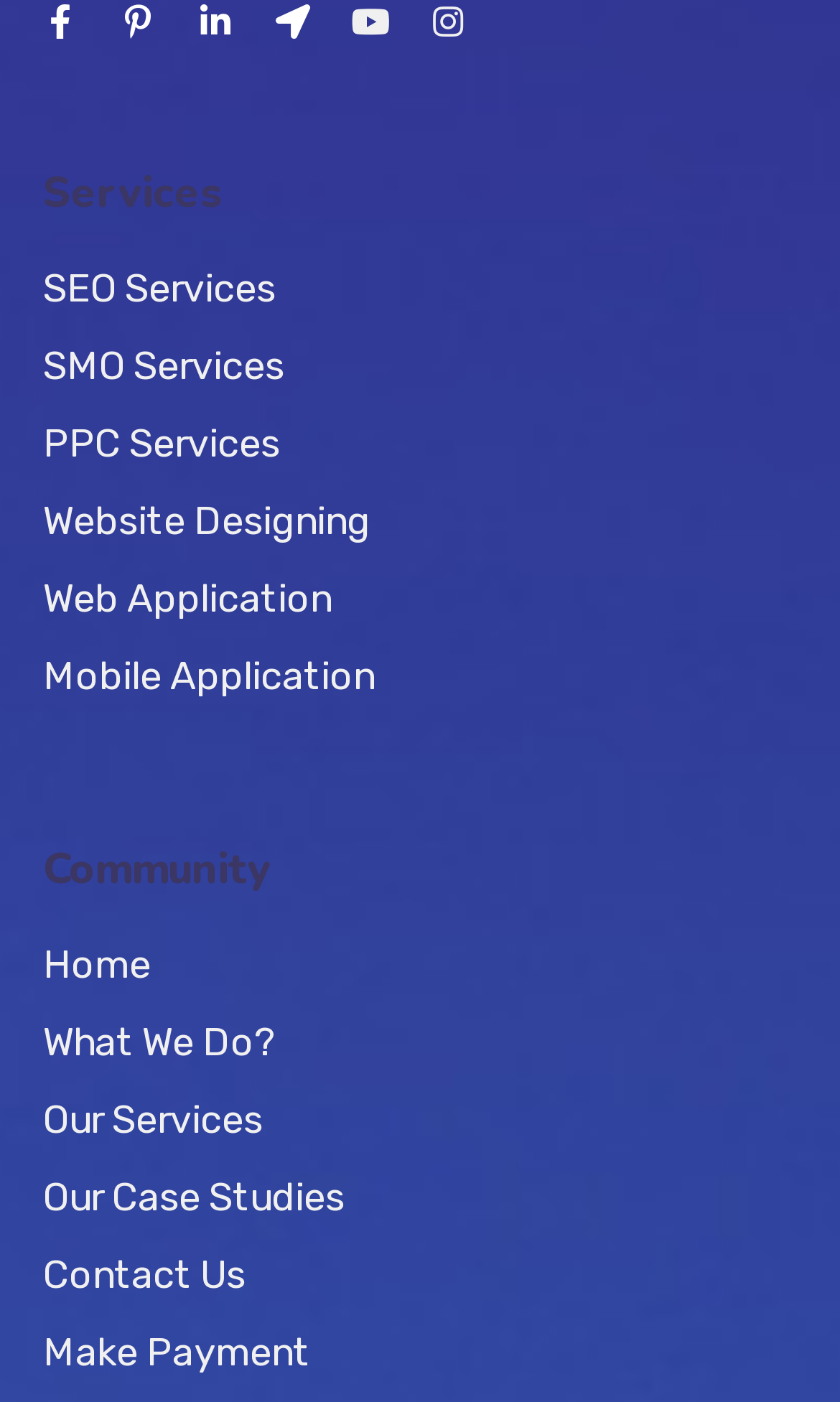Reply to the question with a single word or phrase:
What services are offered?

SEO, SMO, PPC, Website Designing, Web Application, Mobile Application